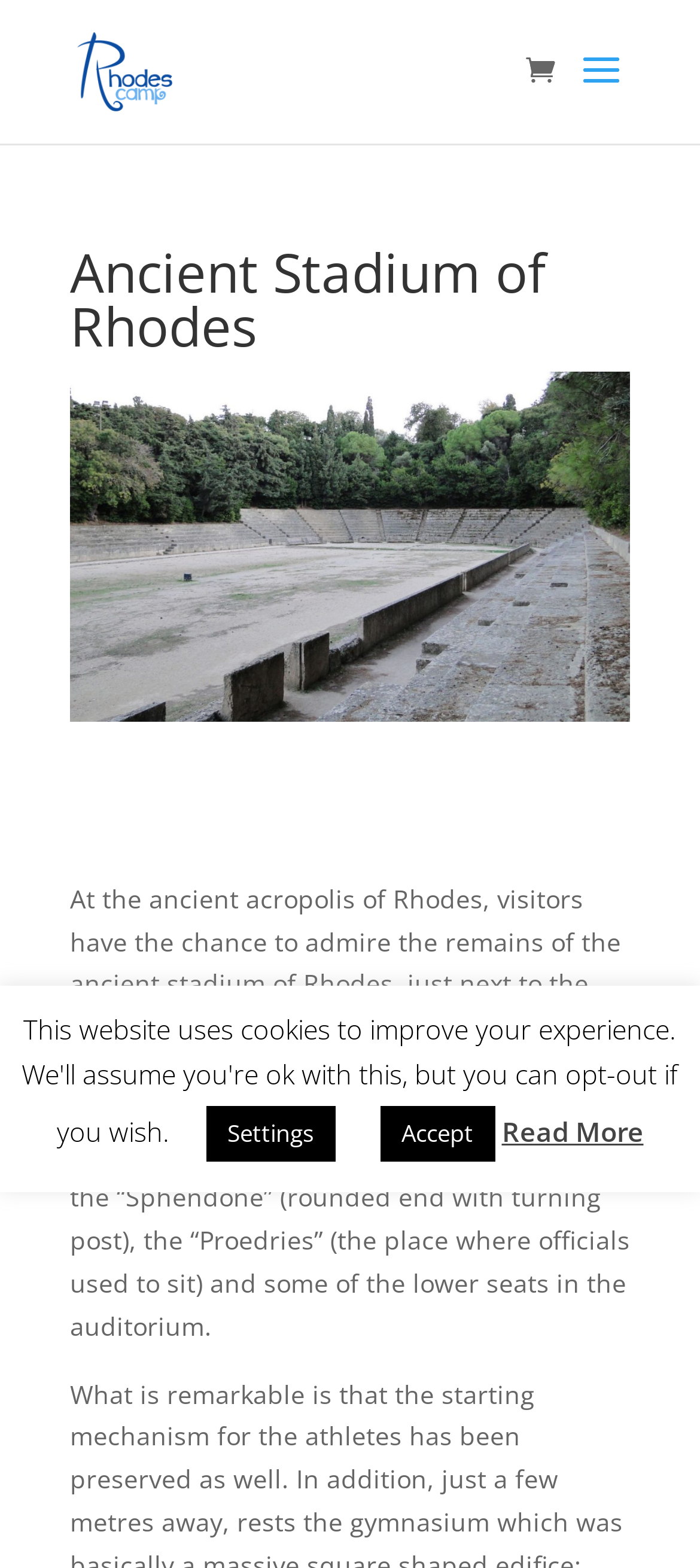Identify the text that serves as the heading for the webpage and generate it.

Ancient Stadium of Rhodes